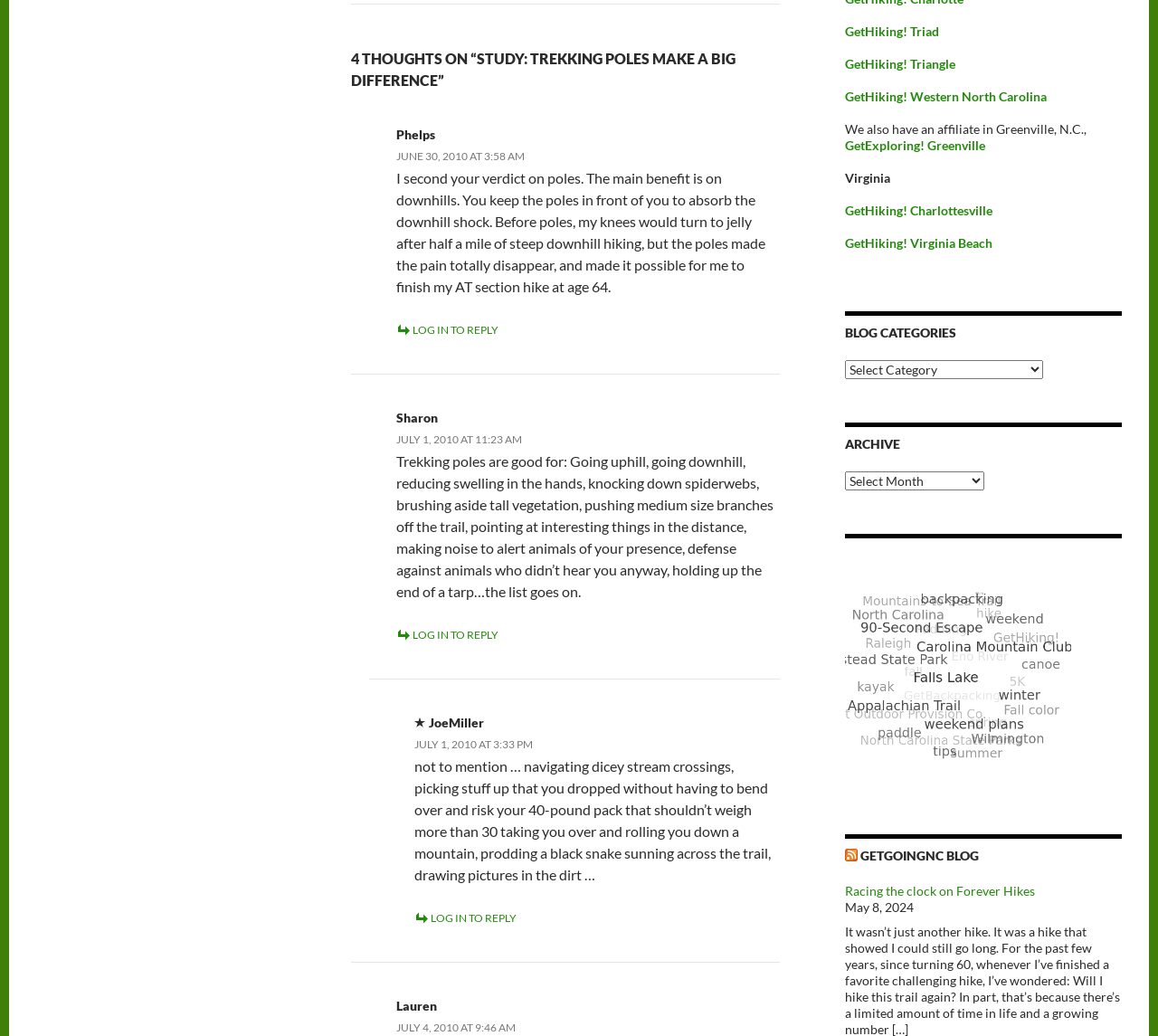Locate the bounding box coordinates of the area to click to fulfill this instruction: "Click on 'JUNE 30, 2010 AT 3:58 AM'". The bounding box should be presented as four float numbers between 0 and 1, in the order [left, top, right, bottom].

[0.342, 0.144, 0.453, 0.157]